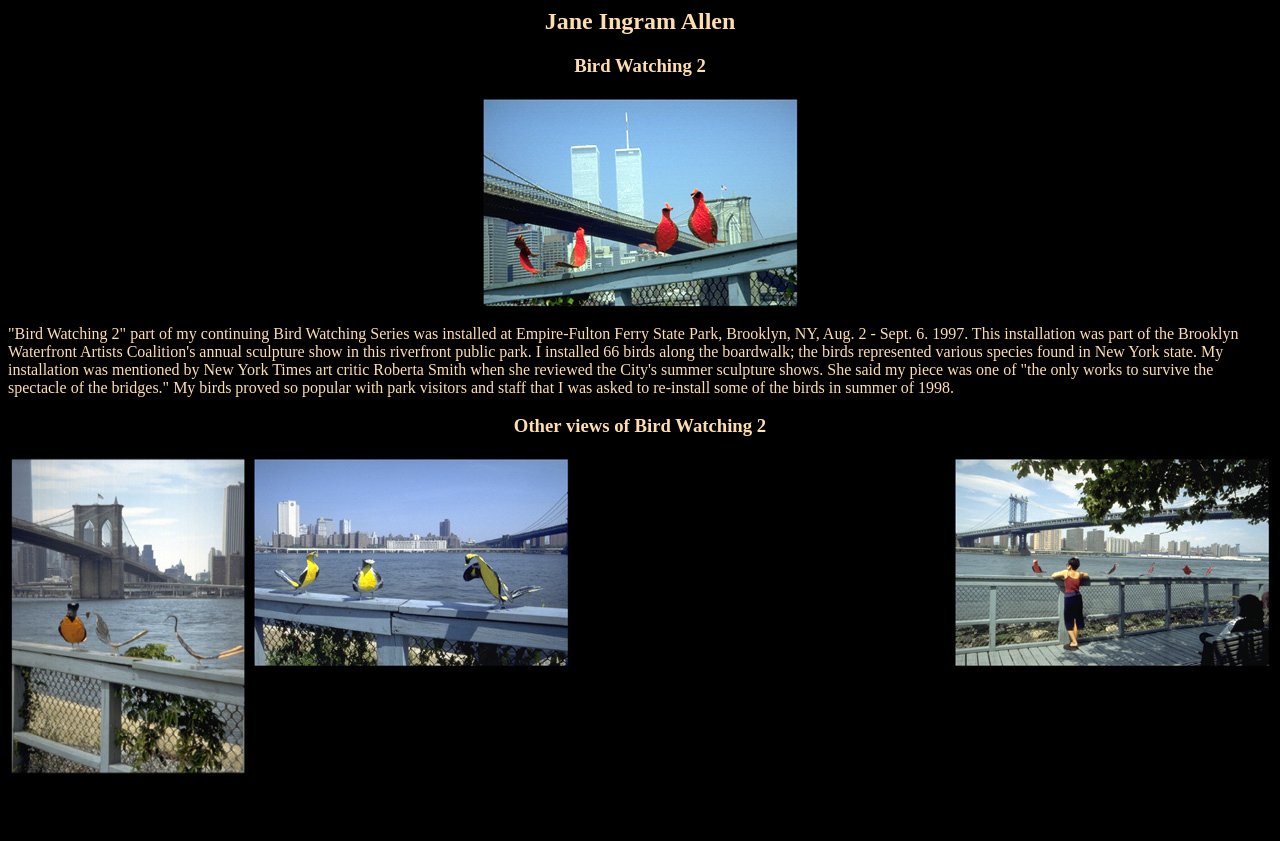Answer the question with a single word or phrase: 
How many birds were installed along the boardwalk?

66